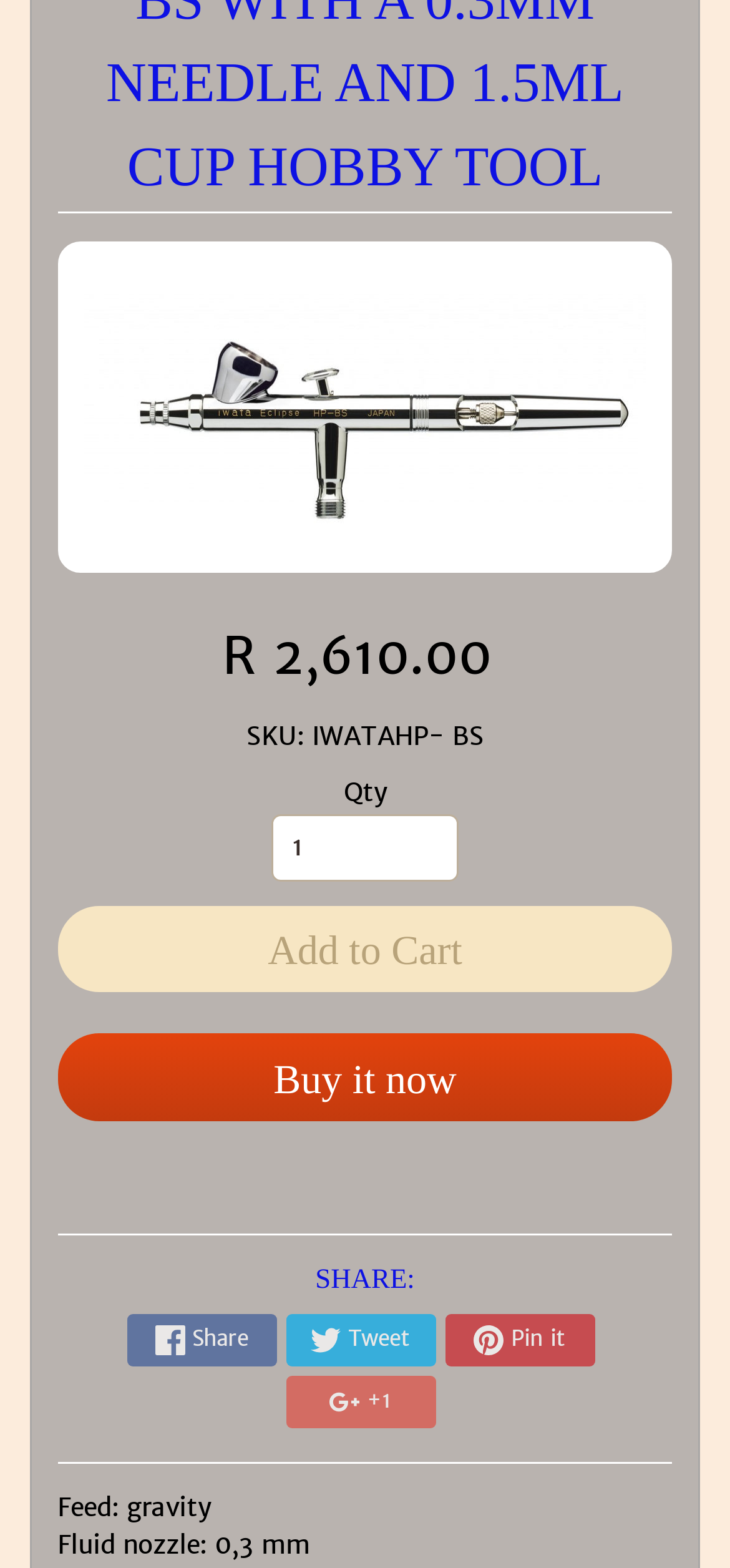Specify the bounding box coordinates of the region I need to click to perform the following instruction: "Click the 'Buy it now' button". The coordinates must be four float numbers in the range of 0 to 1, i.e., [left, top, right, bottom].

[0.078, 0.659, 0.922, 0.715]